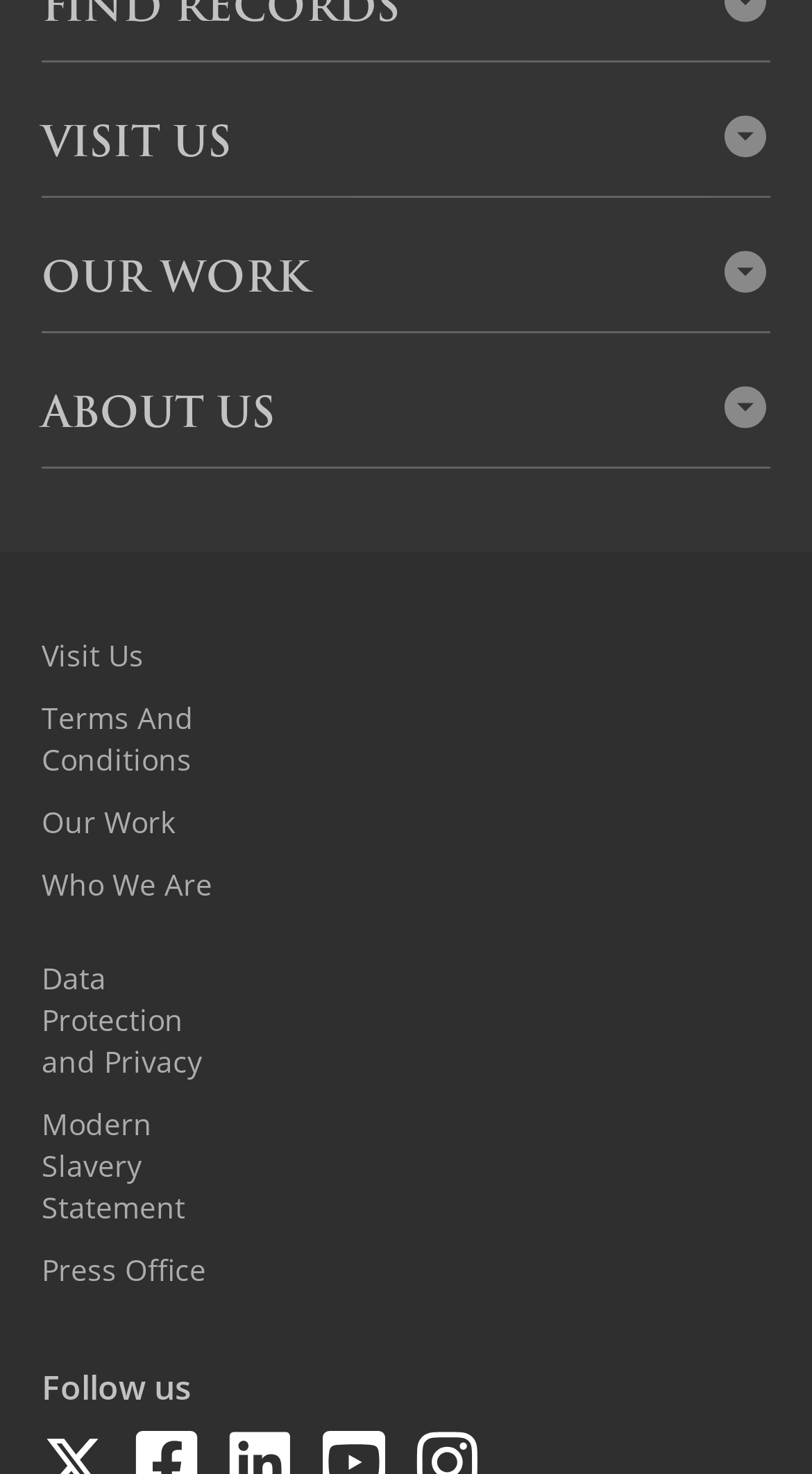Please find the bounding box coordinates for the clickable element needed to perform this instruction: "Find war dead".

[0.051, 0.063, 0.949, 0.108]